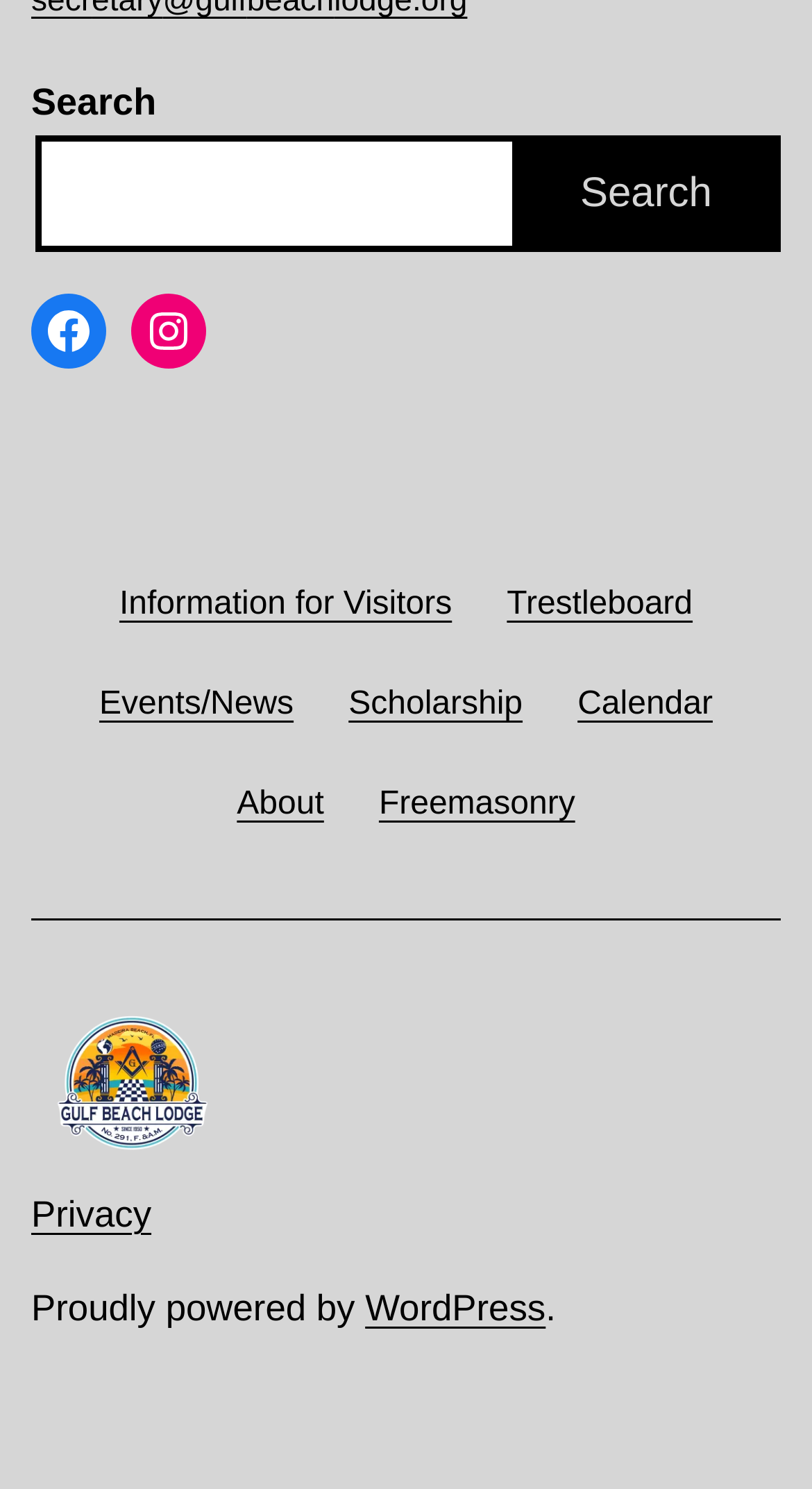Please find the bounding box coordinates for the clickable element needed to perform this instruction: "Search for something".

[0.038, 0.091, 0.638, 0.169]